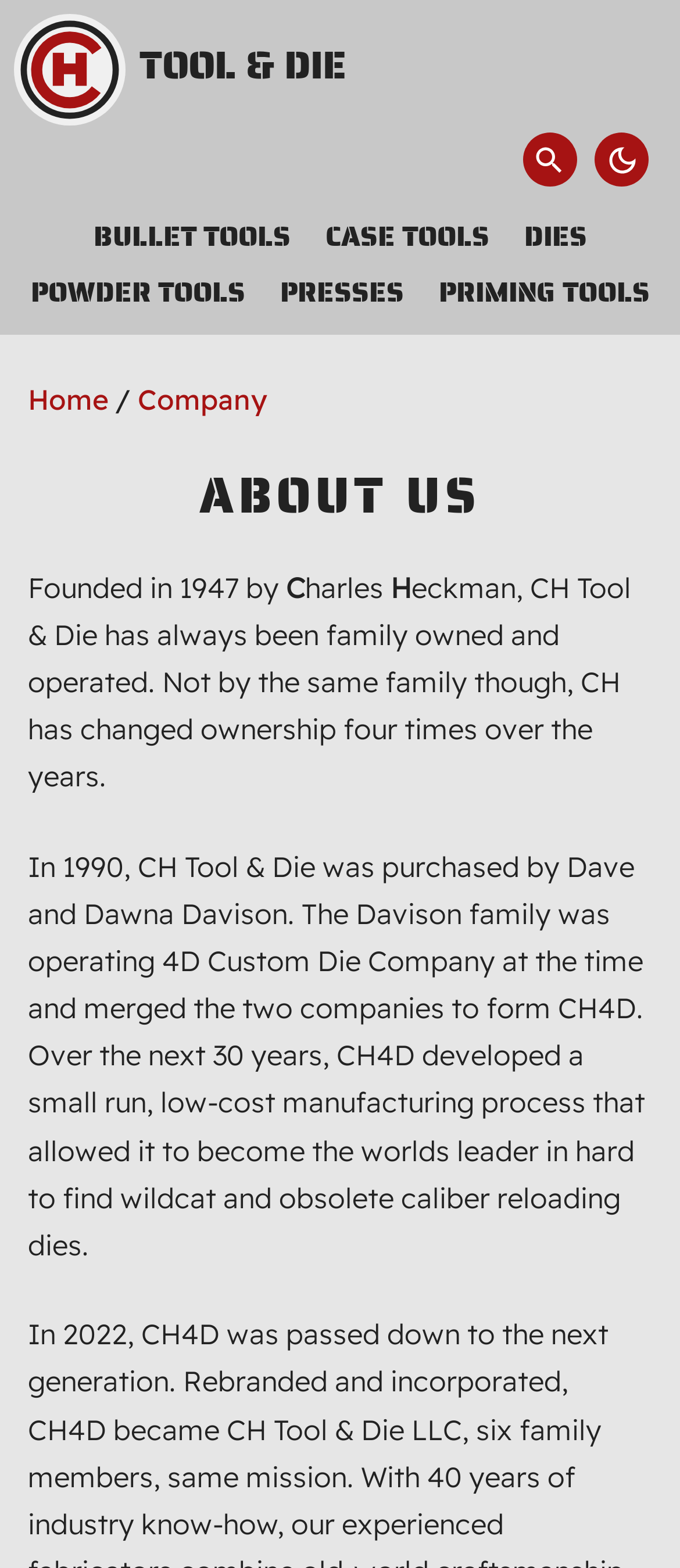Please specify the bounding box coordinates of the area that should be clicked to accomplish the following instruction: "Click the Logo TOOL & DIE link". The coordinates should consist of four float numbers between 0 and 1, i.e., [left, top, right, bottom].

[0.021, 0.009, 0.185, 0.08]